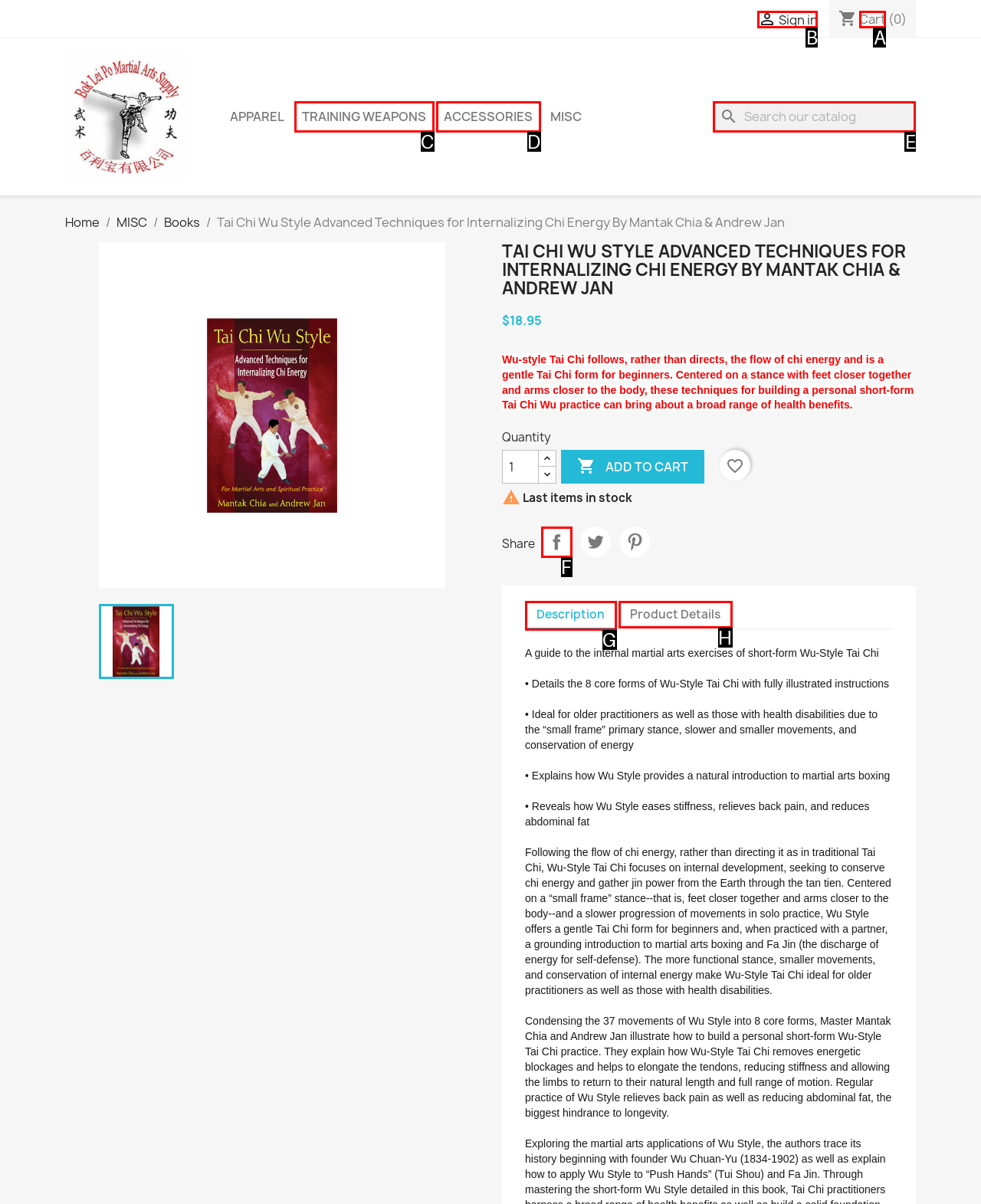Which HTML element should be clicked to complete the following task: View cart?
Answer with the letter corresponding to the correct choice.

A